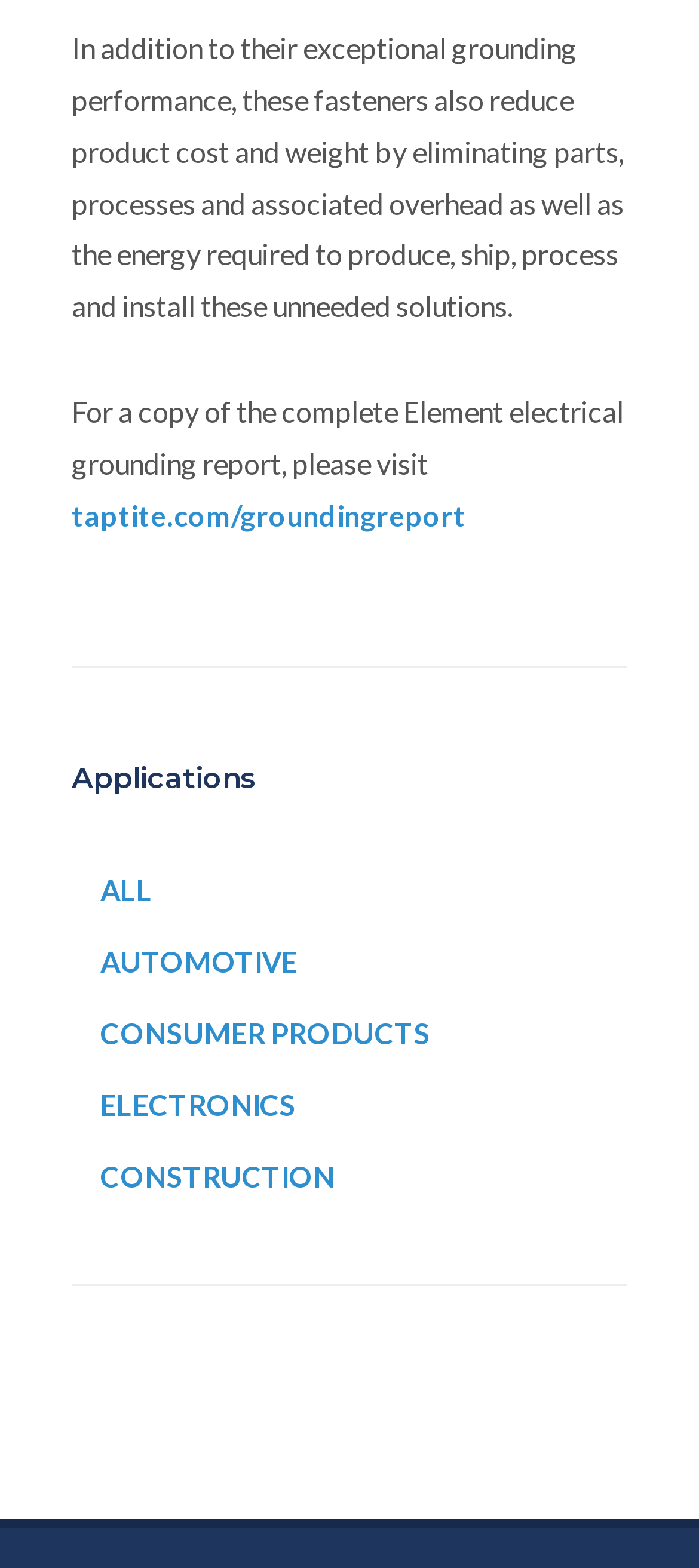Analyze the image and answer the question with as much detail as possible: 
What are the applications of these fasteners?

The webpage has a section titled 'Applications' which lists various links including 'ALL', 'AUTOMOTIVE', 'CONSUMER PRODUCTS', 'ELECTRONICS', and 'CONSTRUCTION', indicating that these fasteners have applications in these areas.